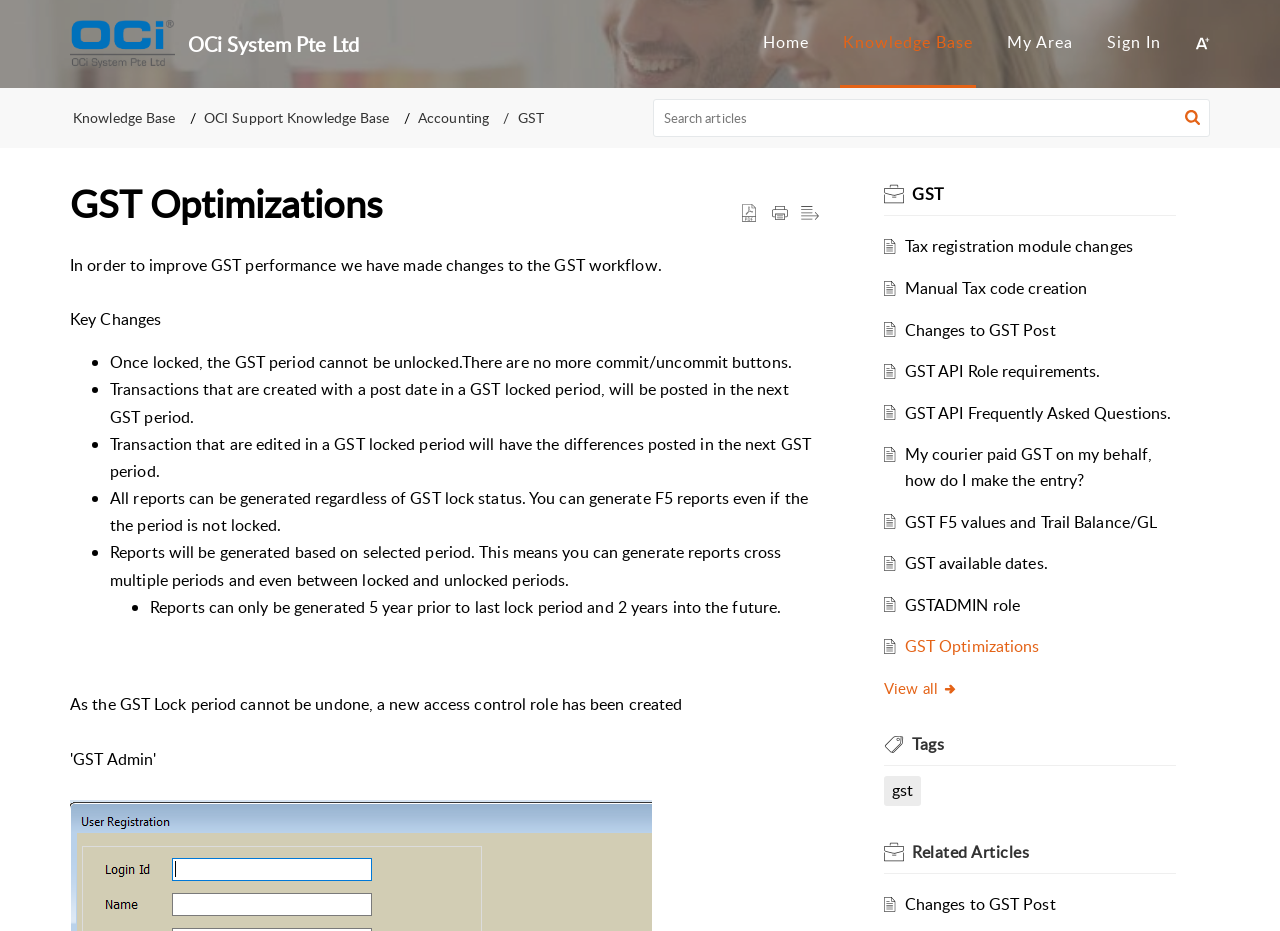Given the following UI element description: "OCI Support Knowledge Base", find the bounding box coordinates in the webpage screenshot.

[0.159, 0.116, 0.304, 0.137]